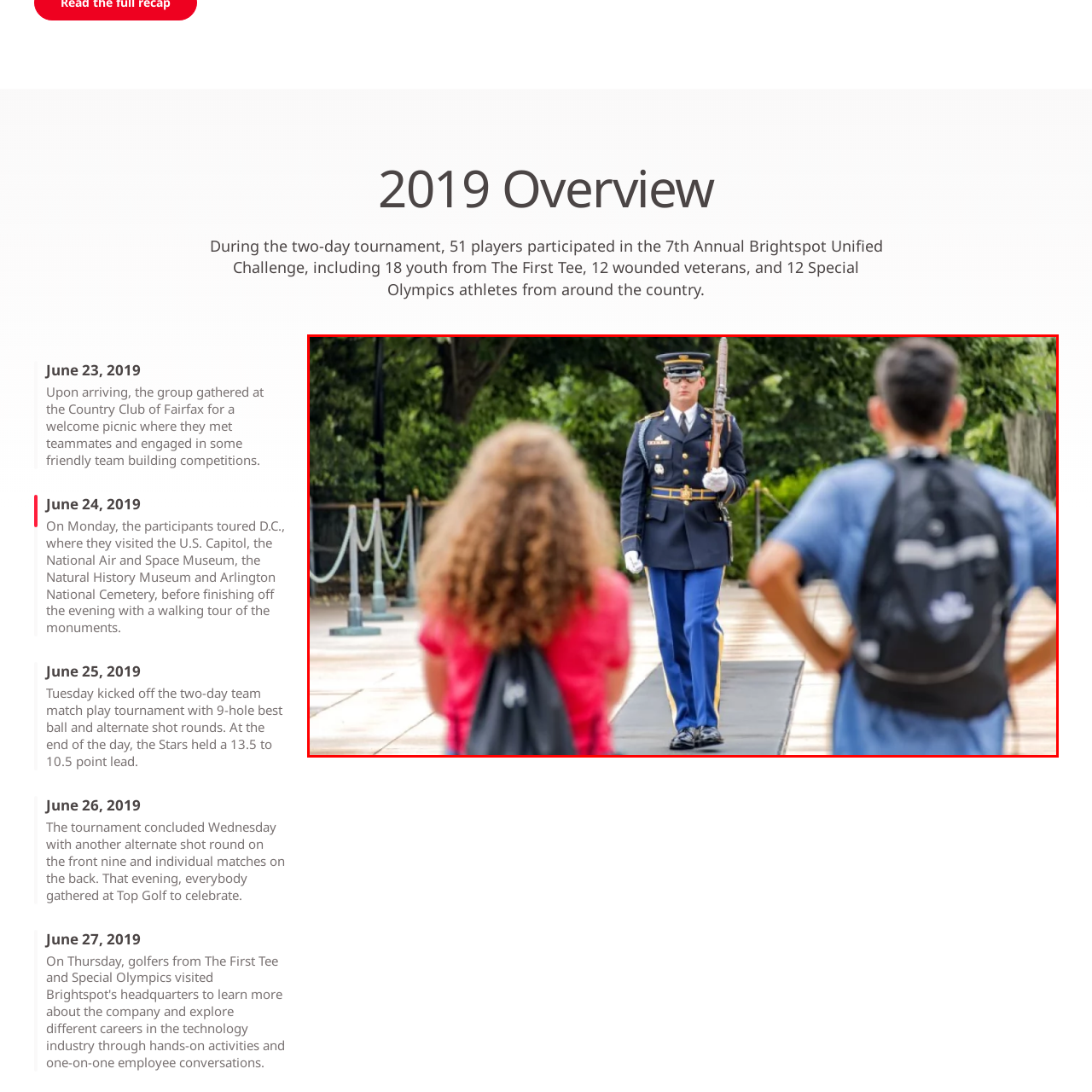Direct your attention to the image marked by the red boundary, What is the soldier holding? Provide a single word or phrase in response.

A rifle